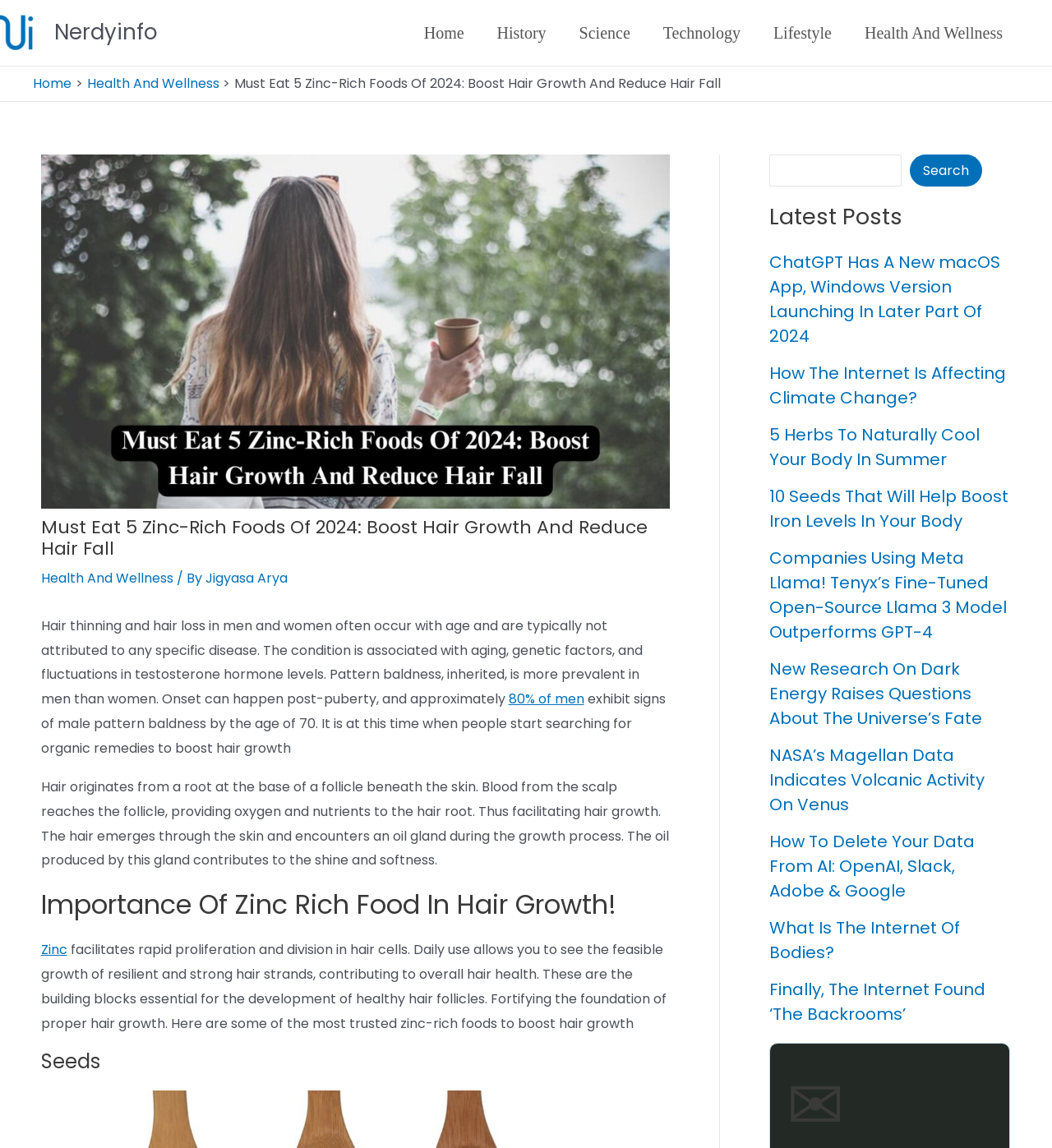Please identify the bounding box coordinates of the clickable area that will allow you to execute the instruction: "Search for a topic".

[0.731, 0.135, 0.857, 0.162]